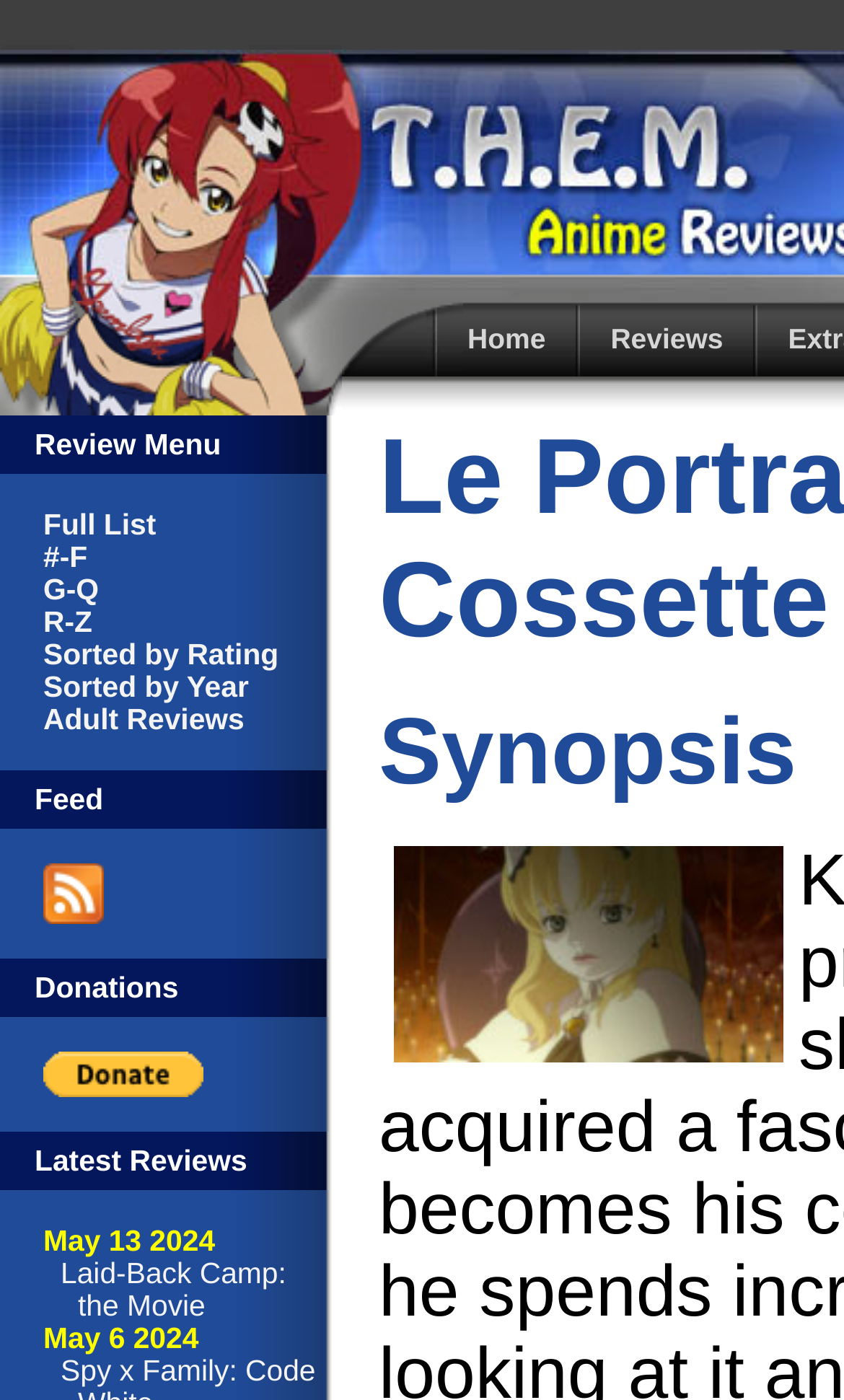Please locate the bounding box coordinates of the element's region that needs to be clicked to follow the instruction: "Browse Reviews". The bounding box coordinates should be provided as four float numbers between 0 and 1, i.e., [left, top, right, bottom].

[0.688, 0.215, 0.893, 0.269]